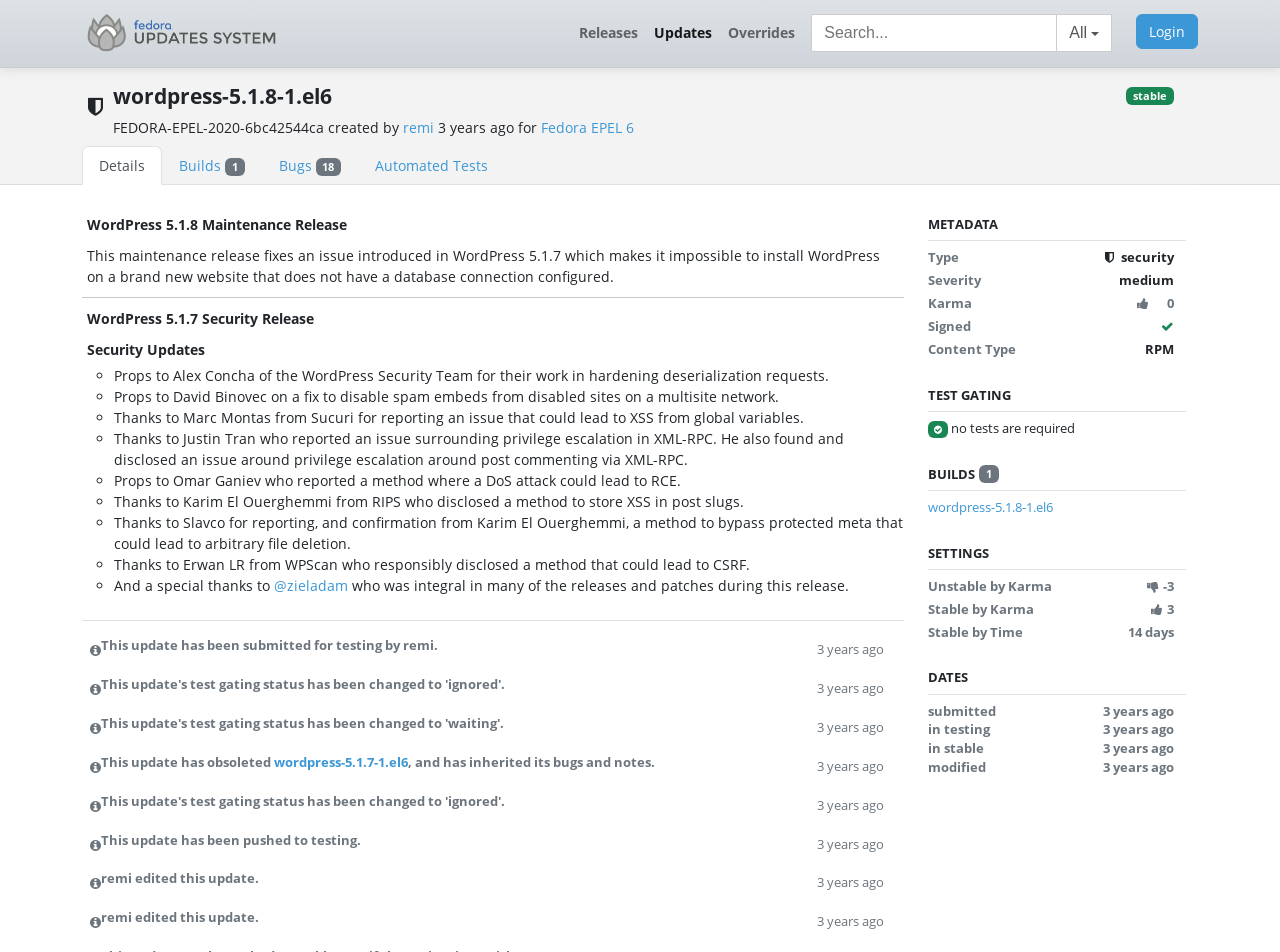How many tabs are there in the tablist?
From the image, provide a succinct answer in one word or a short phrase.

5